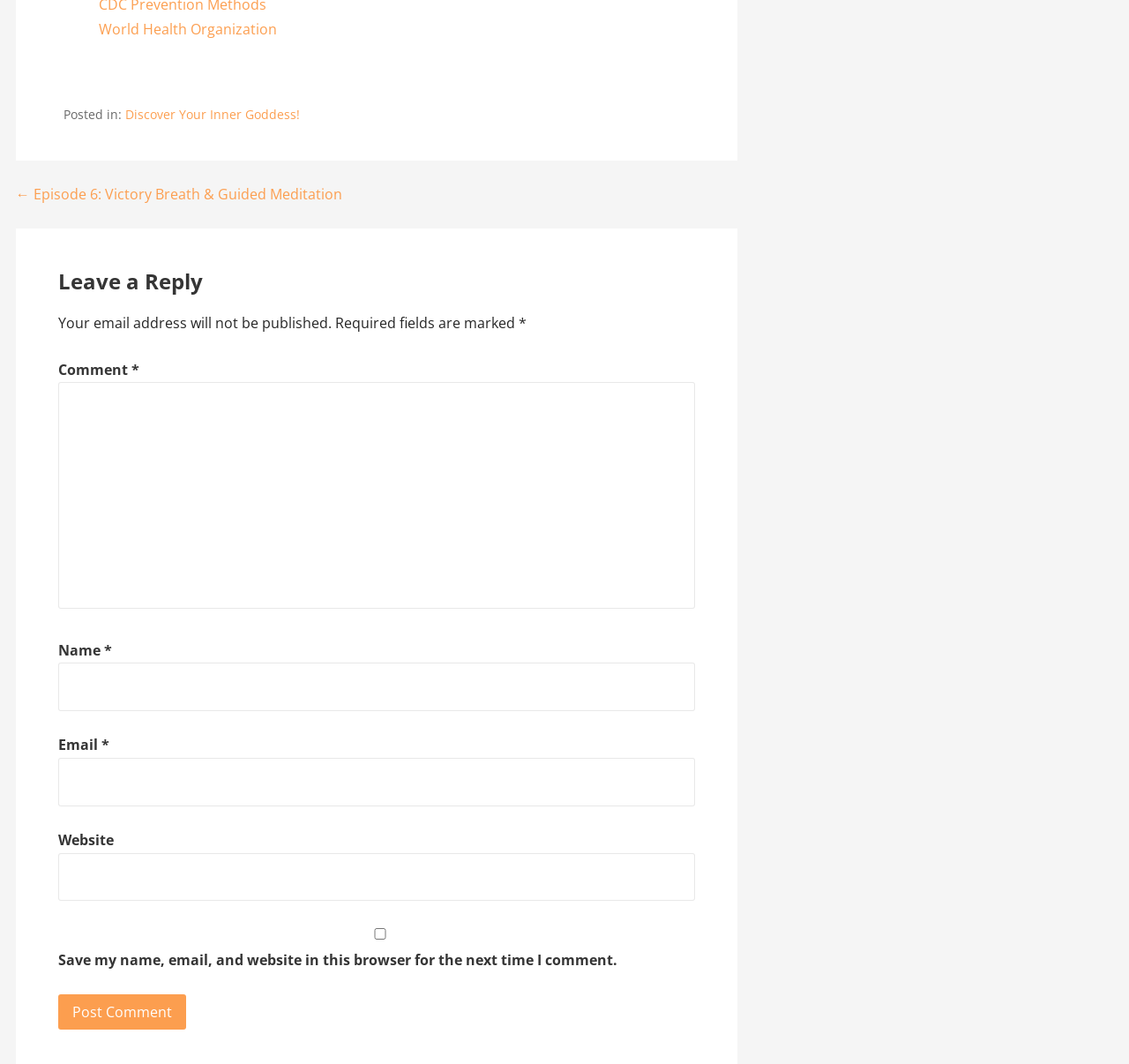Please determine the bounding box coordinates of the element's region to click for the following instruction: "Click on Diseases".

None